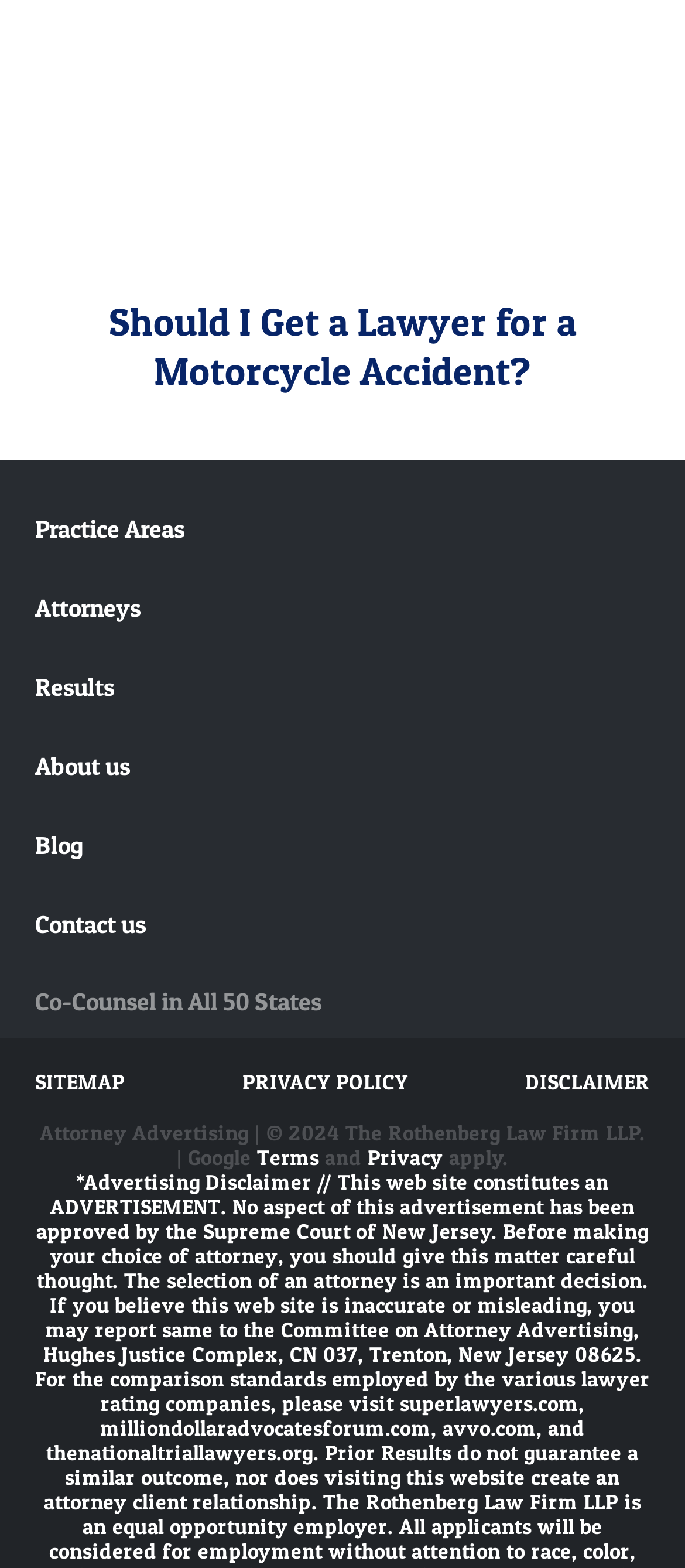How many links are in the main navigation menu?
Based on the visual, give a brief answer using one word or a short phrase.

6